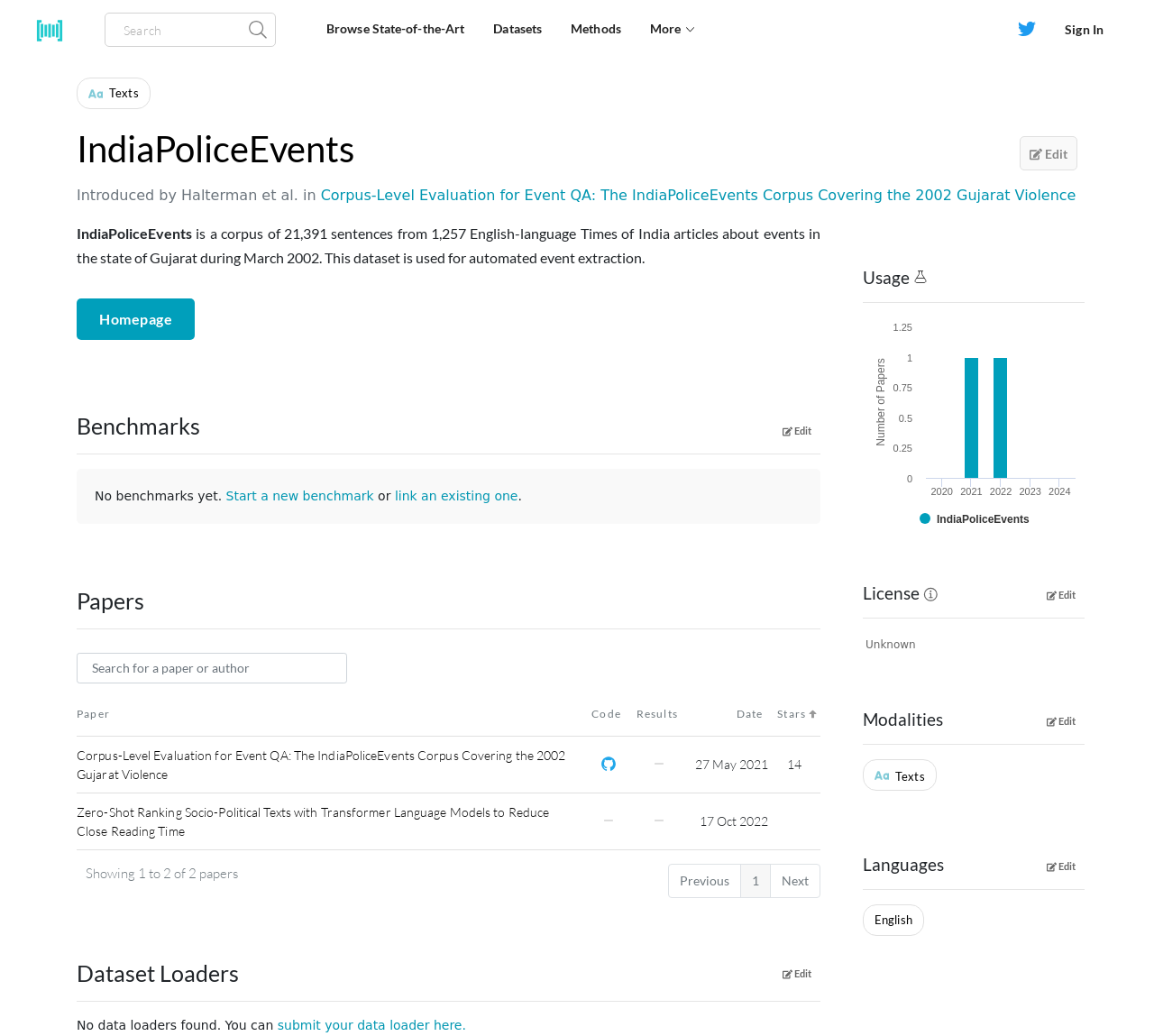Identify the bounding box of the UI element that matches this description: "Start a new benchmark".

[0.196, 0.472, 0.324, 0.486]